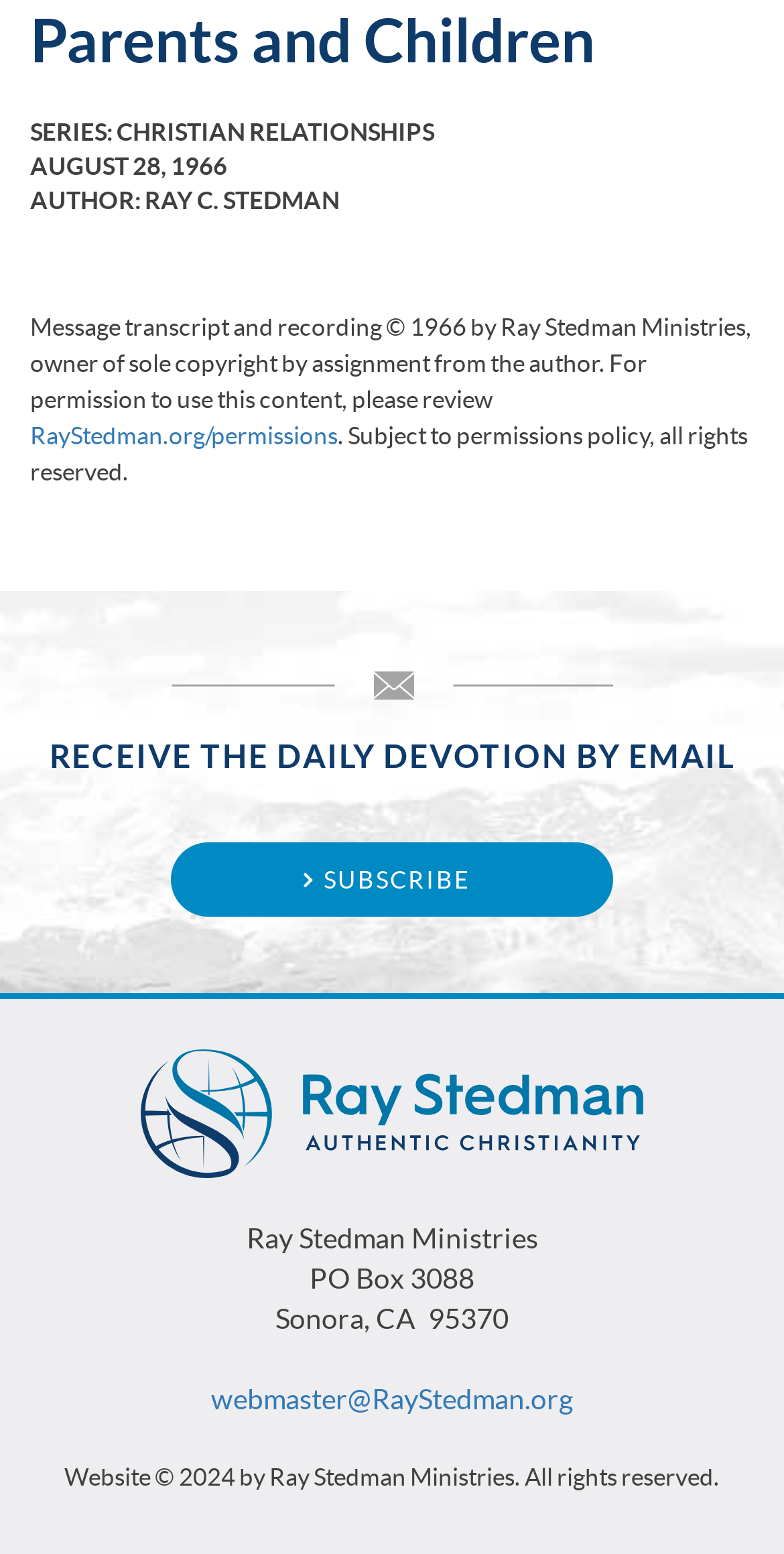Who is the author of the message?
Please answer the question as detailed as possible based on the image.

The author of the message can be found in the fourth StaticText element, which has the text 'AUTHOR: RAY C. STEDMAN'.